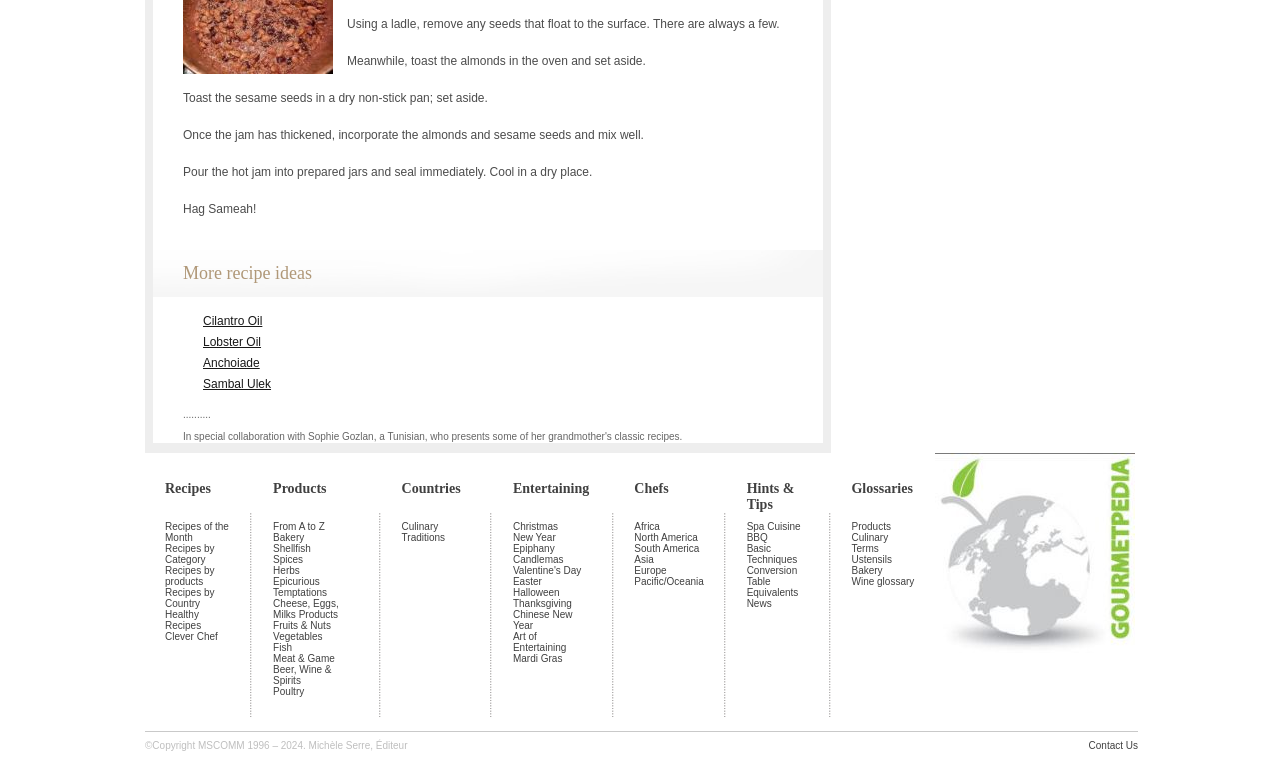For the following element description, predict the bounding box coordinates in the format (top-left x, top-left y, bottom-right x, bottom-right y). All values should be floating point numbers between 0 and 1. Description: Recipes of the Month

[0.129, 0.685, 0.18, 0.714]